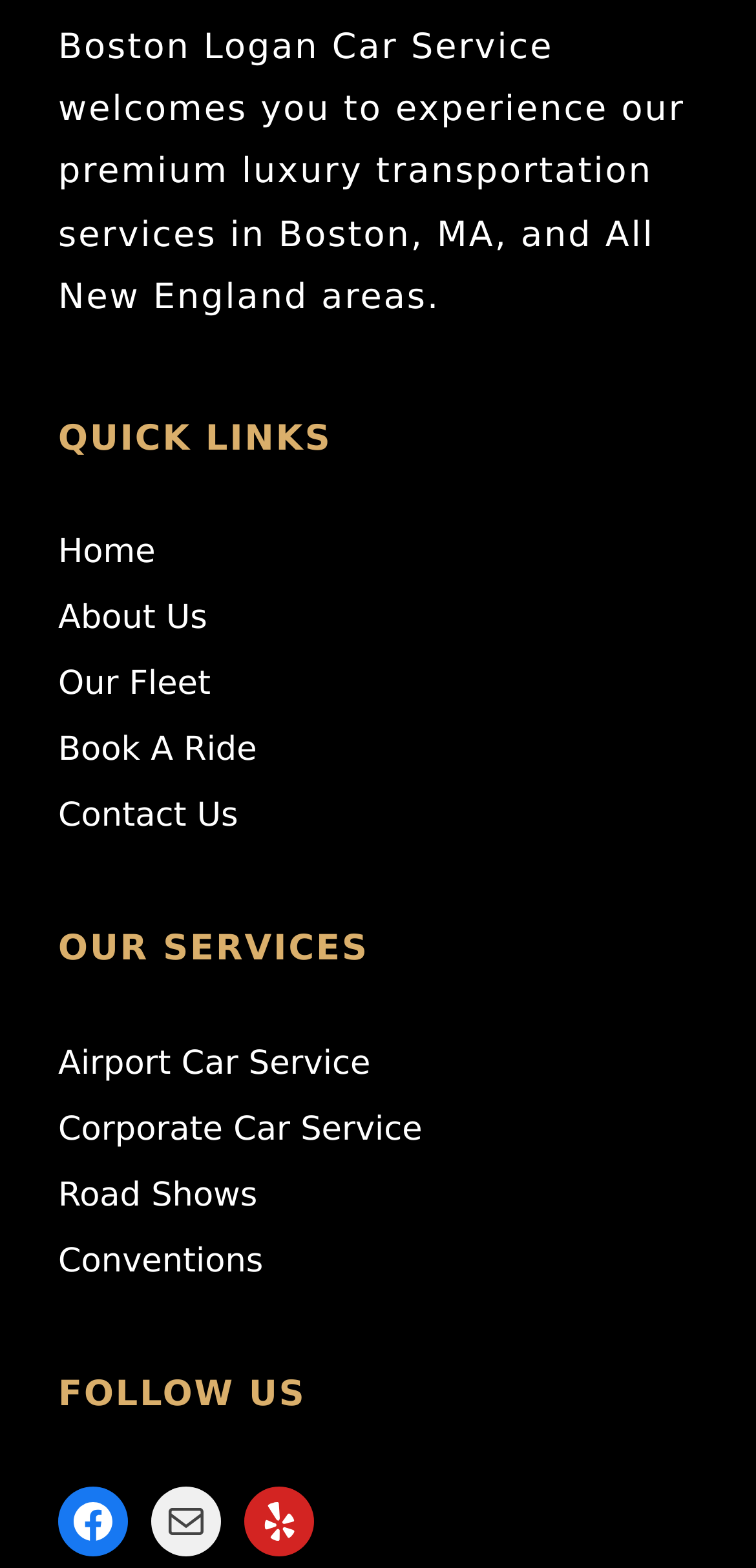Using the information in the image, could you please answer the following question in detail:
What social media platforms does Boston Logan Car Service have?

Boston Logan Car Service has presence on social media platforms Facebook, Mail, and Yelp, as indicated by the links in the 'FOLLOW US' section.